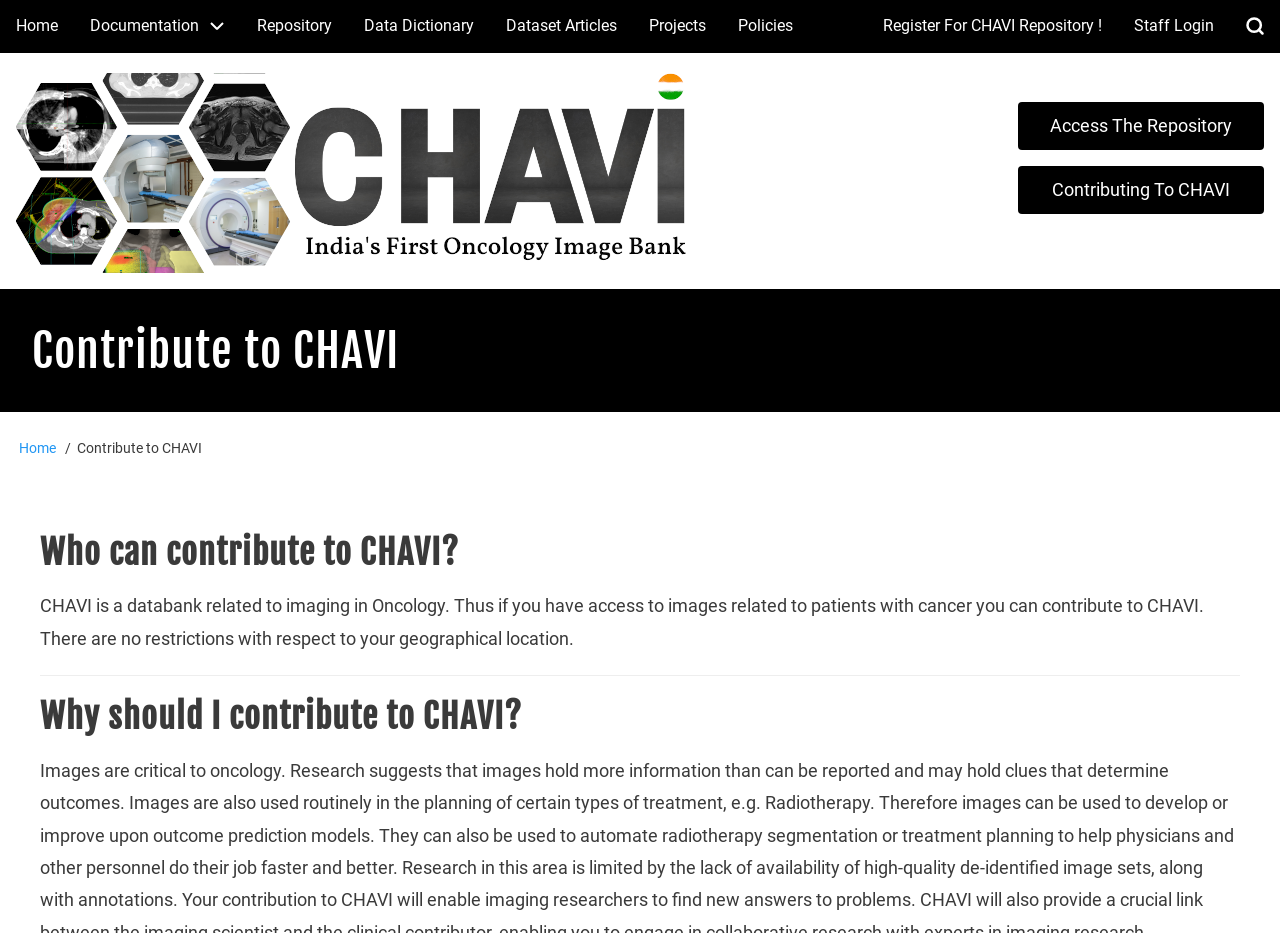Please identify the bounding box coordinates of the clickable area that will fulfill the following instruction: "Subscribe to the newsletter.". The coordinates should be in the format of four float numbers between 0 and 1, i.e., [left, top, right, bottom].

None